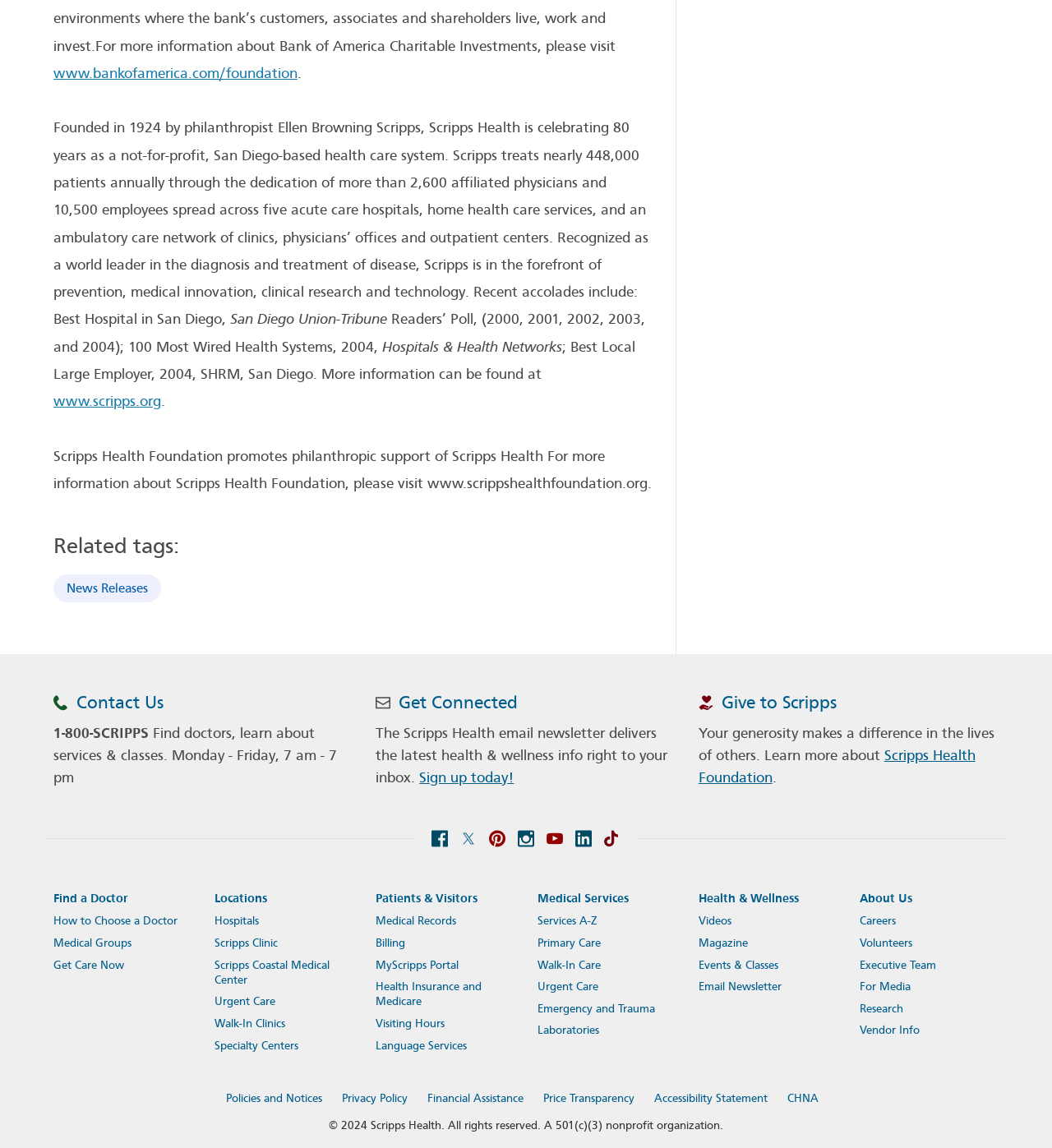Find and specify the bounding box coordinates that correspond to the clickable region for the instruction: "Get Connected".

[0.379, 0.602, 0.492, 0.621]